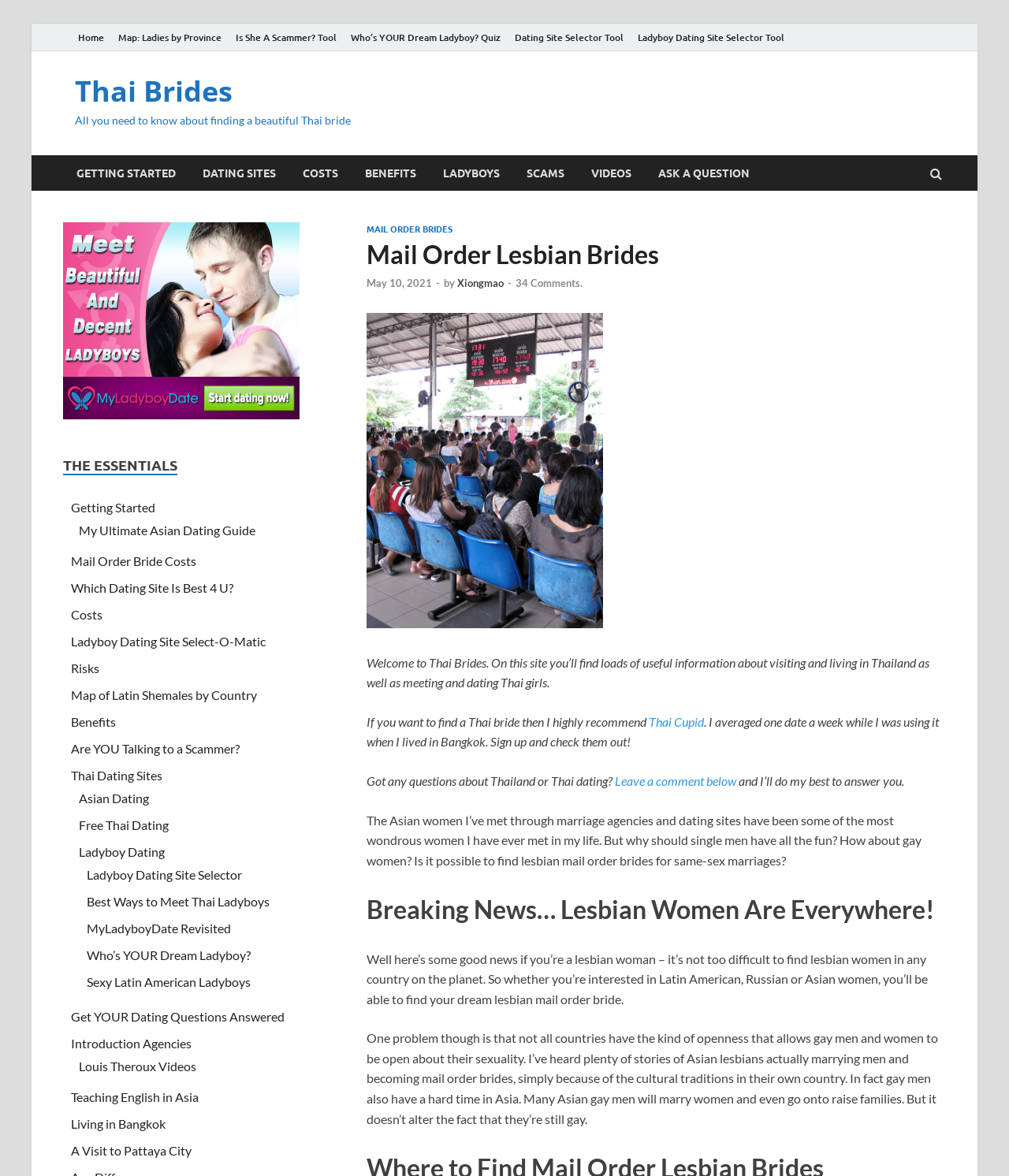Point out the bounding box coordinates of the section to click in order to follow this instruction: "Click on 'Who’s YOUR Dream Ladyboy? Quiz'".

[0.341, 0.02, 0.503, 0.044]